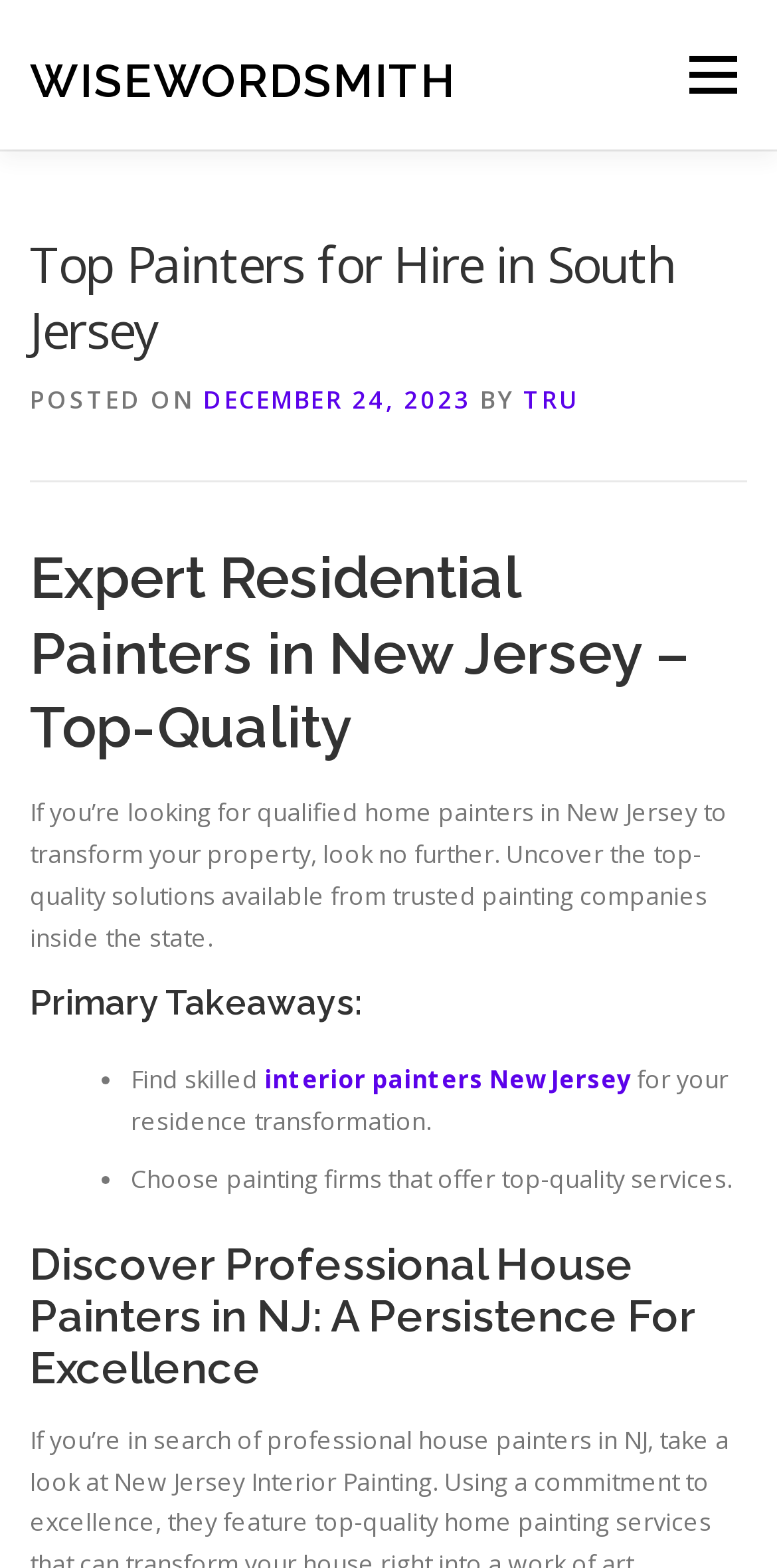Provide a brief response to the question using a single word or phrase: 
What is the date of the latest article?

DECEMBER 24, 2023